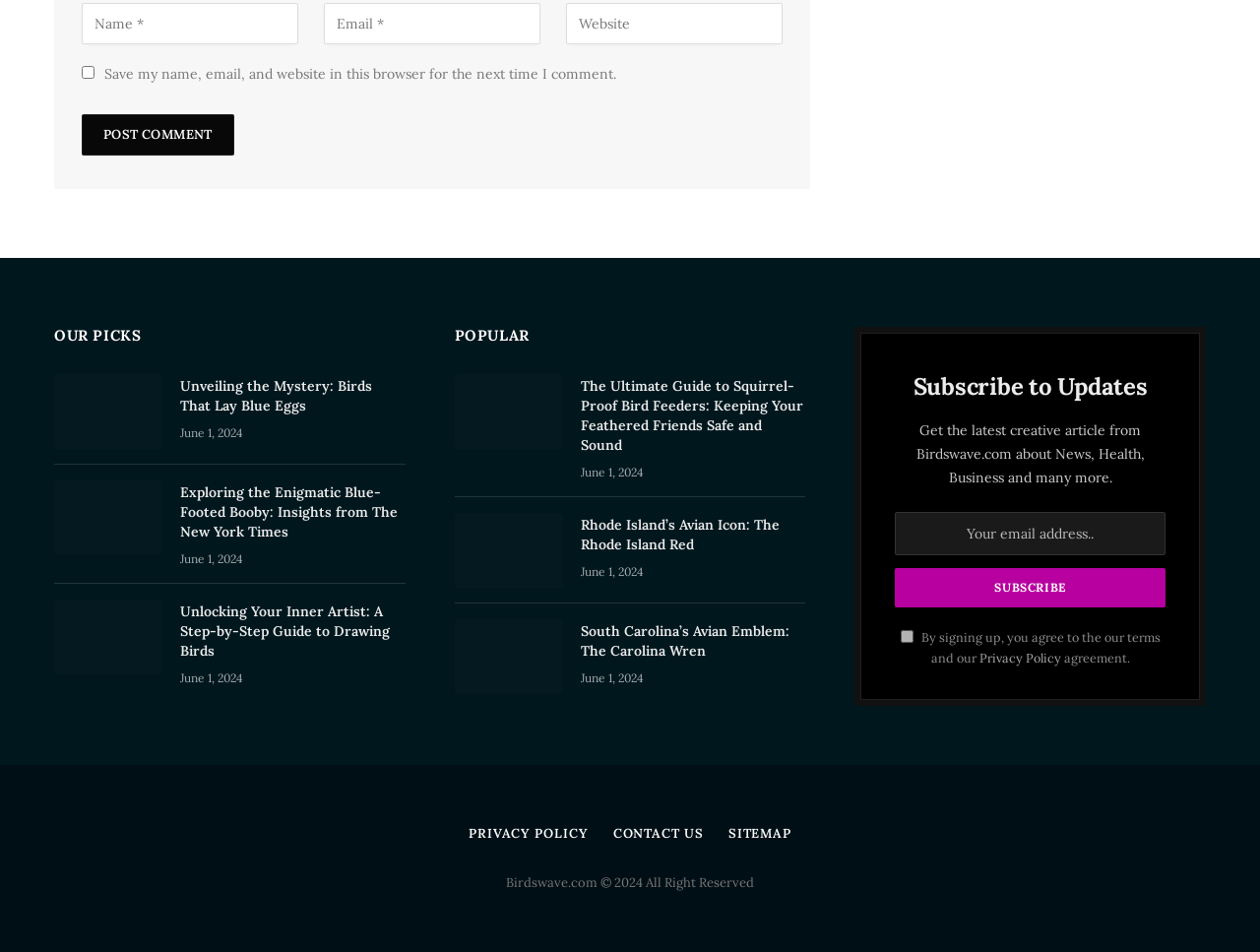Could you specify the bounding box coordinates for the clickable section to complete the following instruction: "Enter your name"?

[0.065, 0.003, 0.237, 0.046]